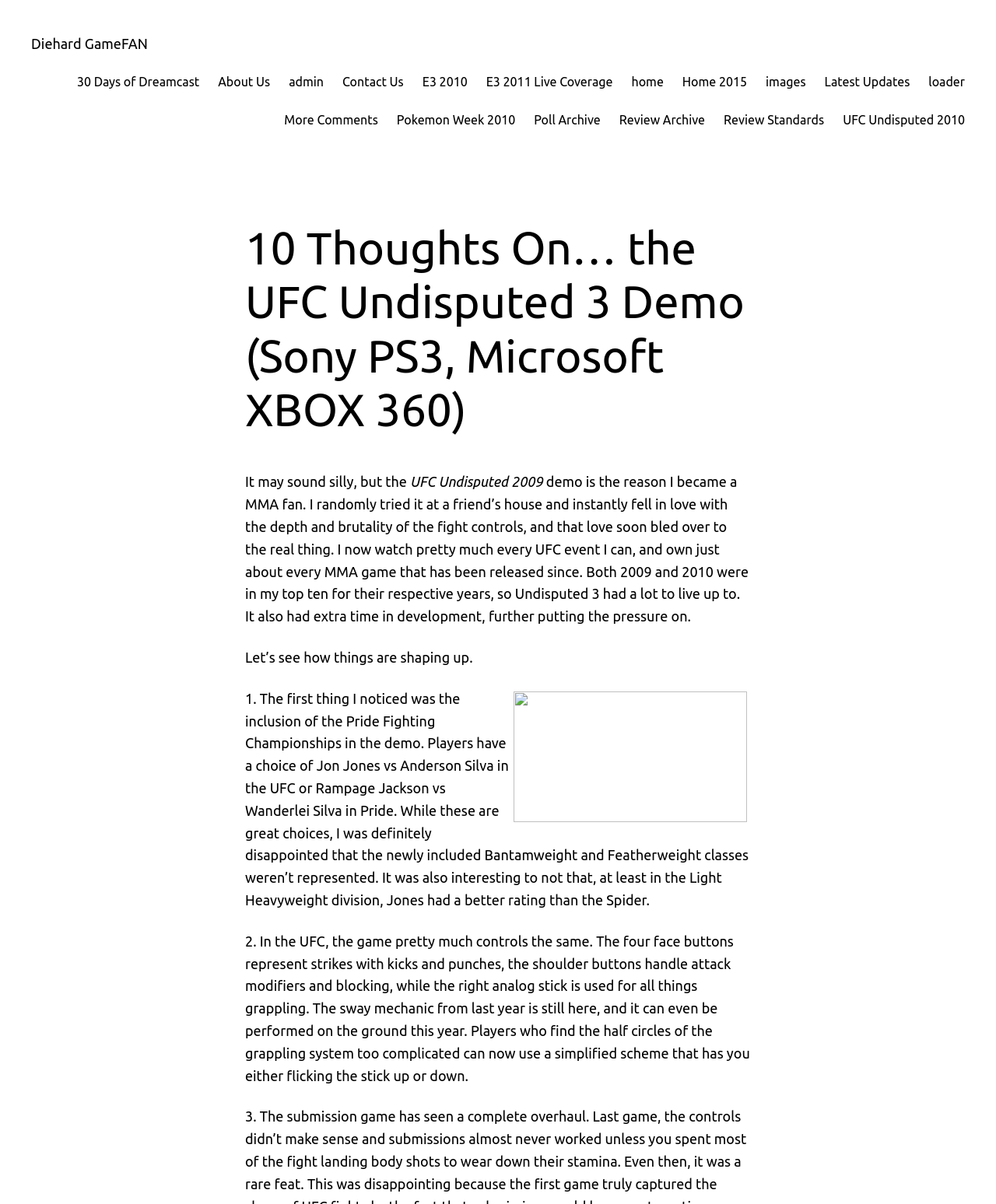What is the author's opinion about UFC Undisputed 2009?
Carefully examine the image and provide a detailed answer to the question.

I determined the answer by reading the text, which states that 'UFC Undisputed 2009 demo is the reason I became a MMA fan' and that 'both 2009 and 2010 were in my top ten for their respective years'. This suggests that the author has a positive opinion about UFC Undisputed 2009.